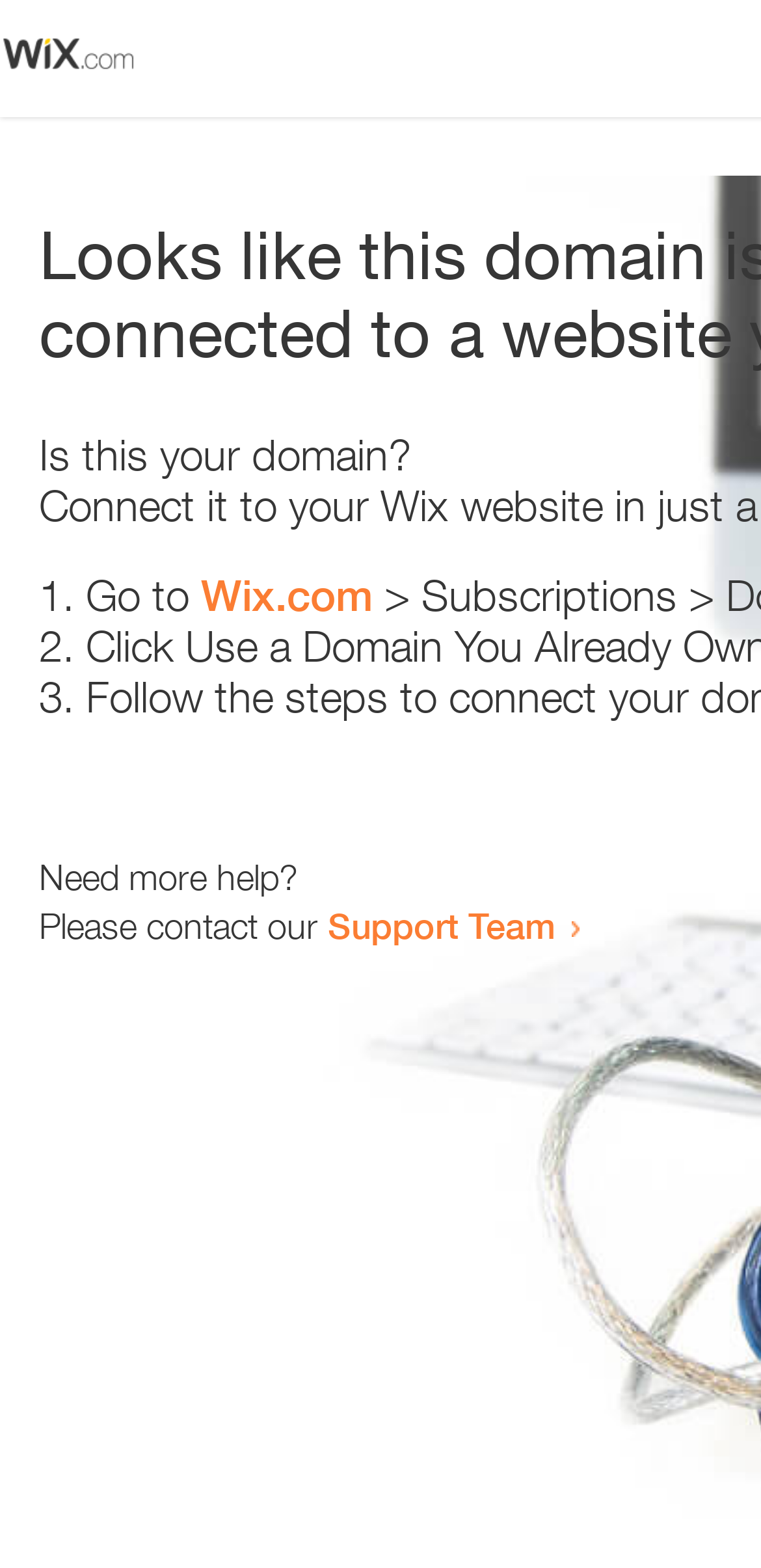How many list markers are present?
Please answer the question with a single word or phrase, referencing the image.

3